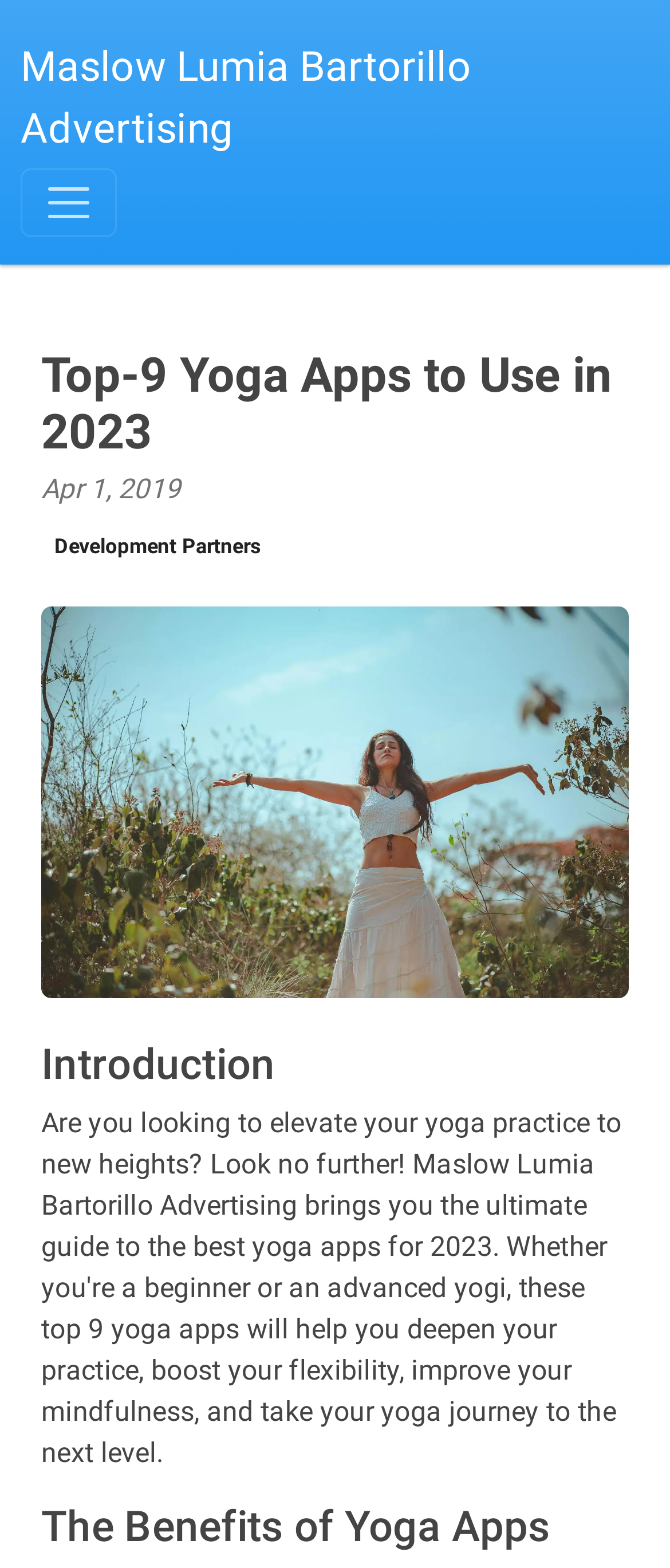Respond to the question below with a single word or phrase:
How many headings are there in the introduction section?

1